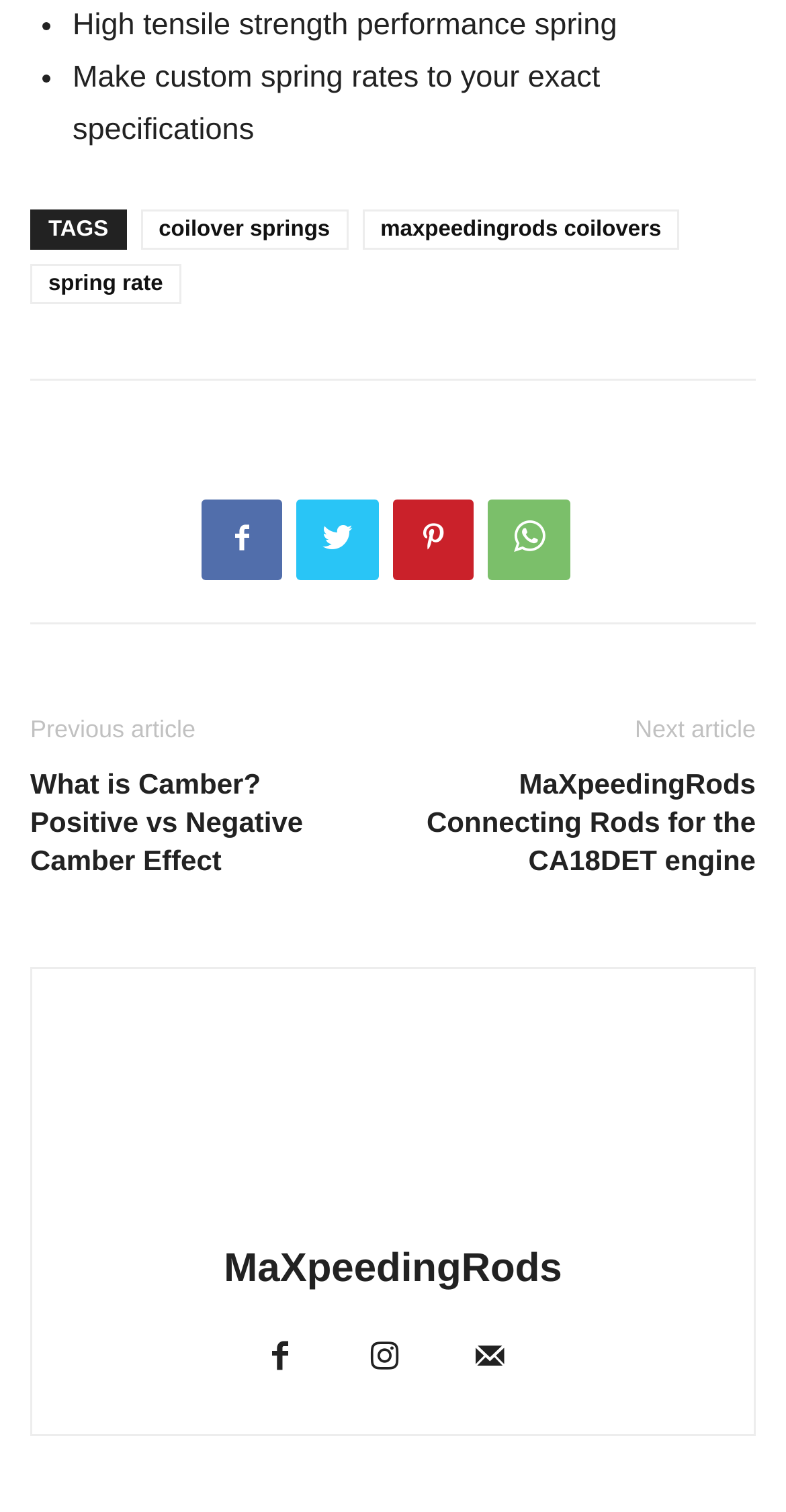Locate the bounding box coordinates of the element I should click to achieve the following instruction: "Check out the MaXpeedingRods Connecting Rods for the CA18DET engine".

[0.526, 0.506, 0.962, 0.582]